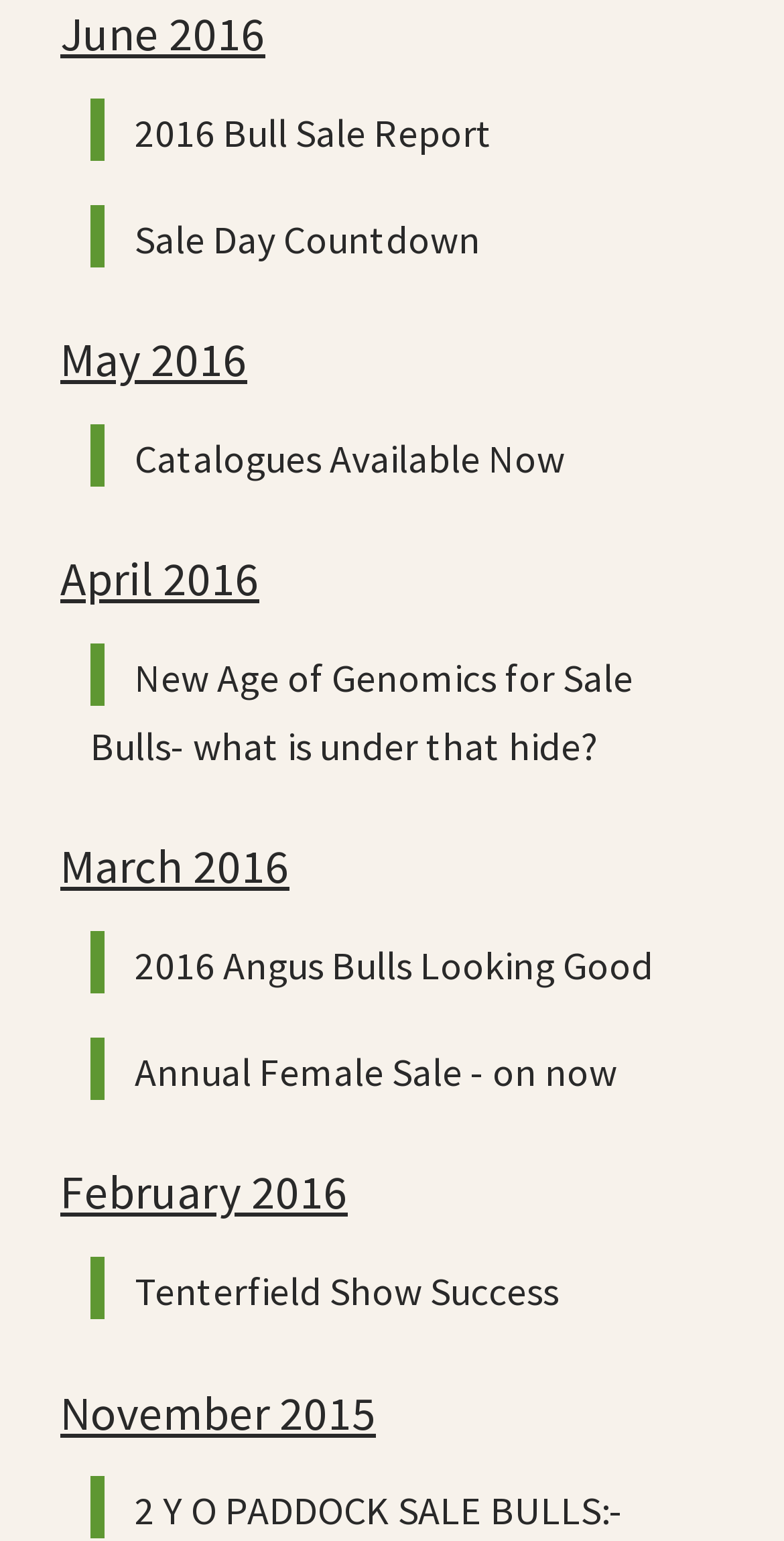Locate the bounding box coordinates of the clickable part needed for the task: "Check Sale Day Countdown".

[0.115, 0.133, 0.638, 0.174]